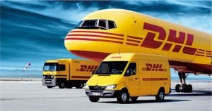What is the DHL delivery truck used for?
Based on the screenshot, provide a one-word or short-phrase response.

Parcel delivery